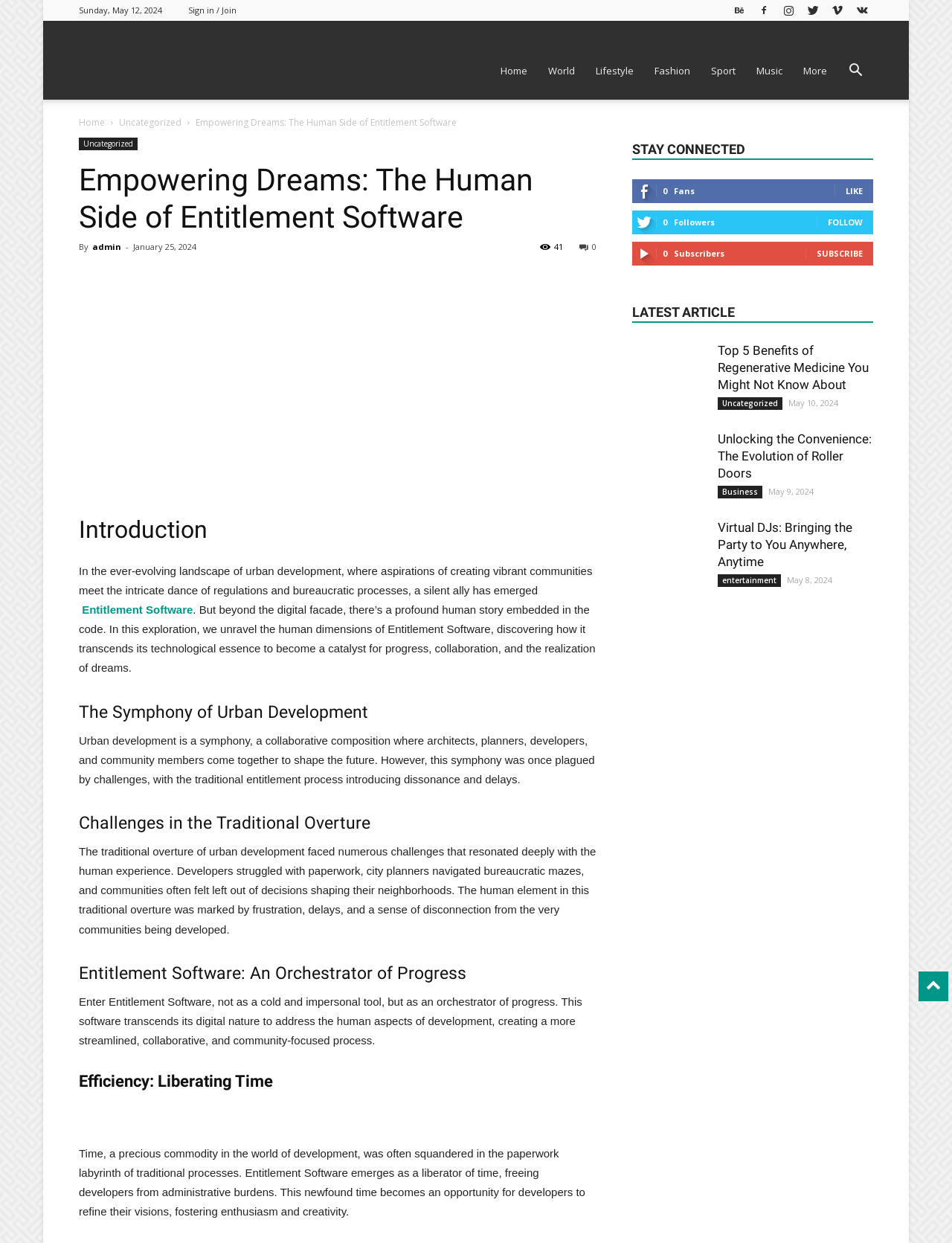Using the webpage screenshot and the element description Twitter, determine the bounding box coordinates. Specify the coordinates in the format (top-left x, top-left y, bottom-right x, bottom-right y) with values ranging from 0 to 1.

[0.119, 0.214, 0.15, 0.238]